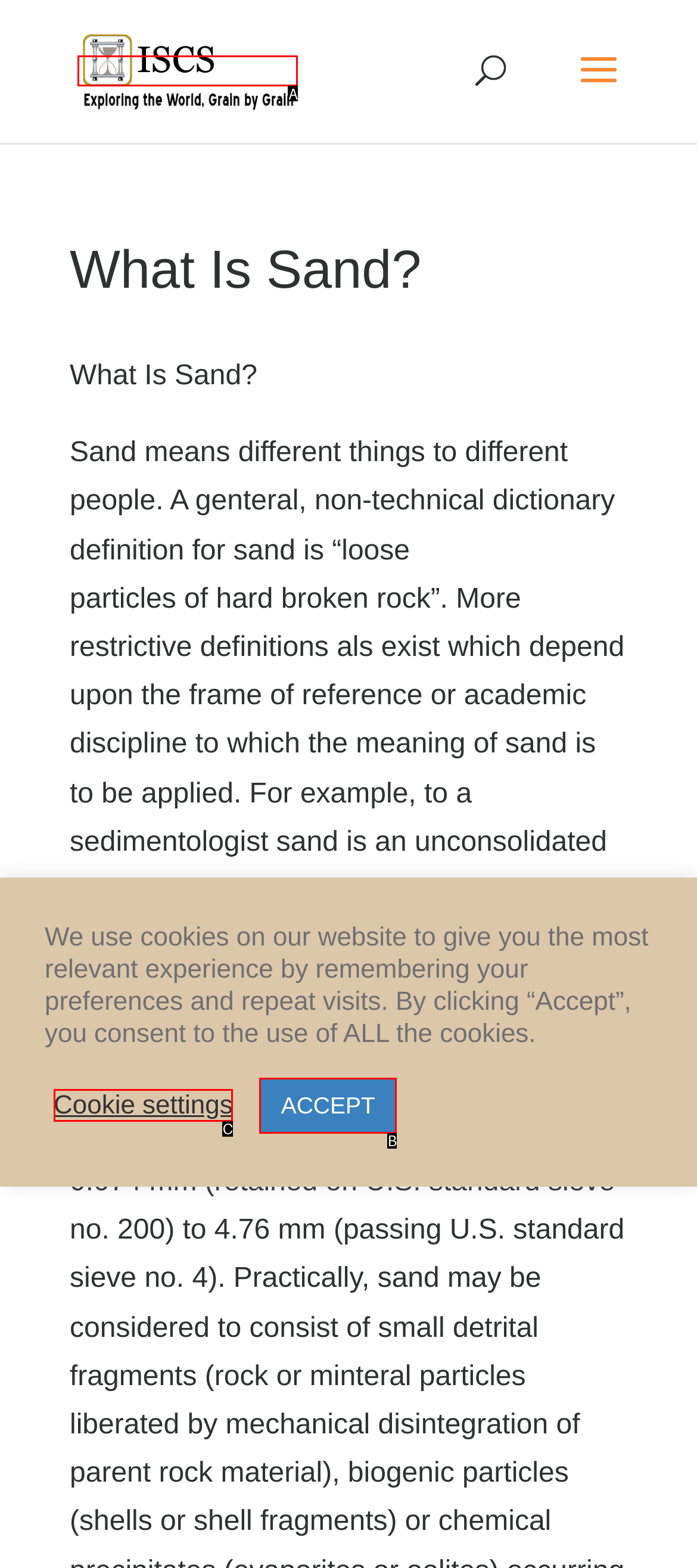Tell me which option best matches the description: Cookie settings
Answer with the option's letter from the given choices directly.

C